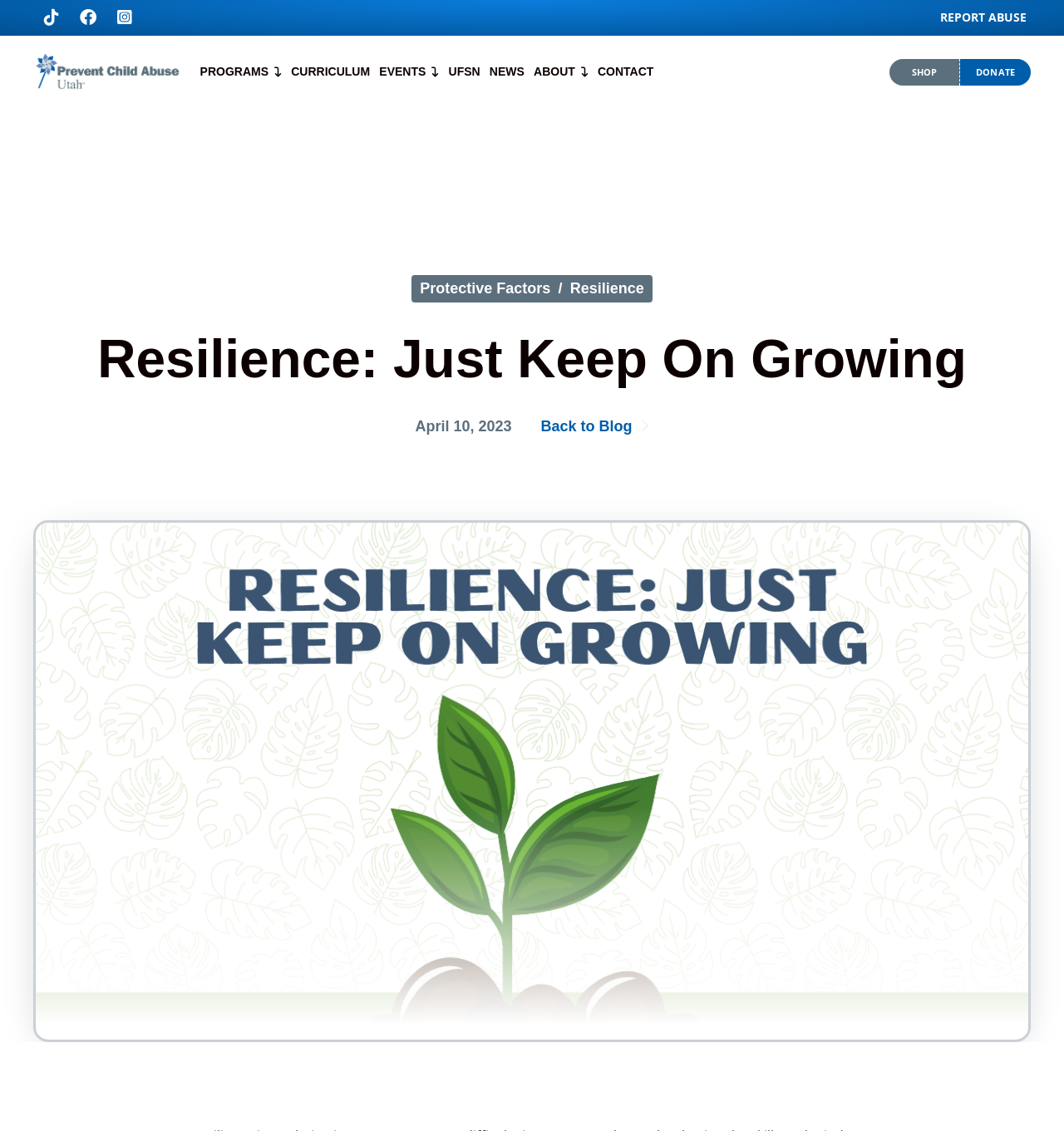Determine the main headline of the webpage and provide its text.

Resilience: Just Keep On Growing